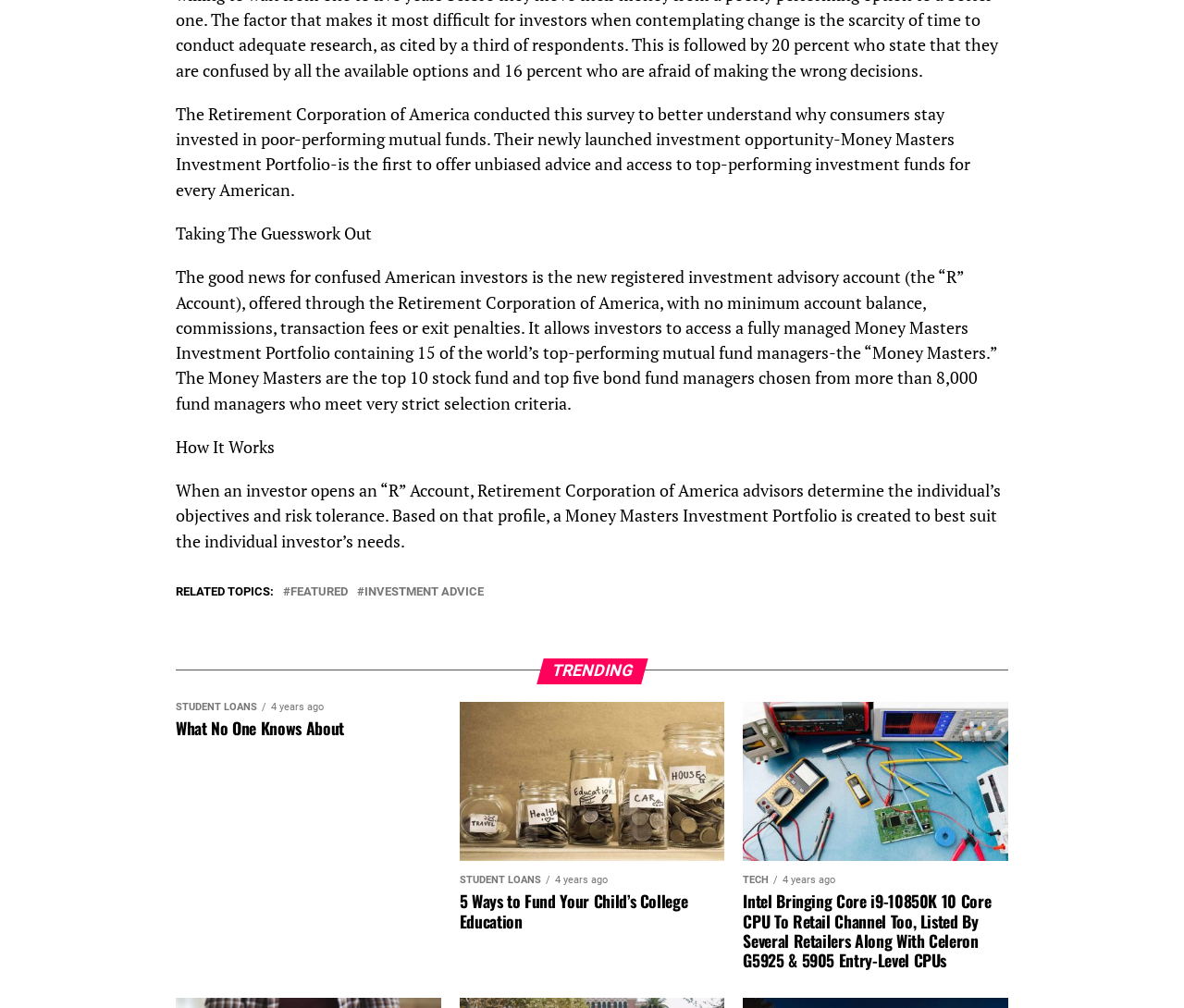Determine the bounding box coordinates (top-left x, top-left y, bottom-right x, bottom-right y) of the UI element described in the following text: Featured

[0.245, 0.582, 0.294, 0.593]